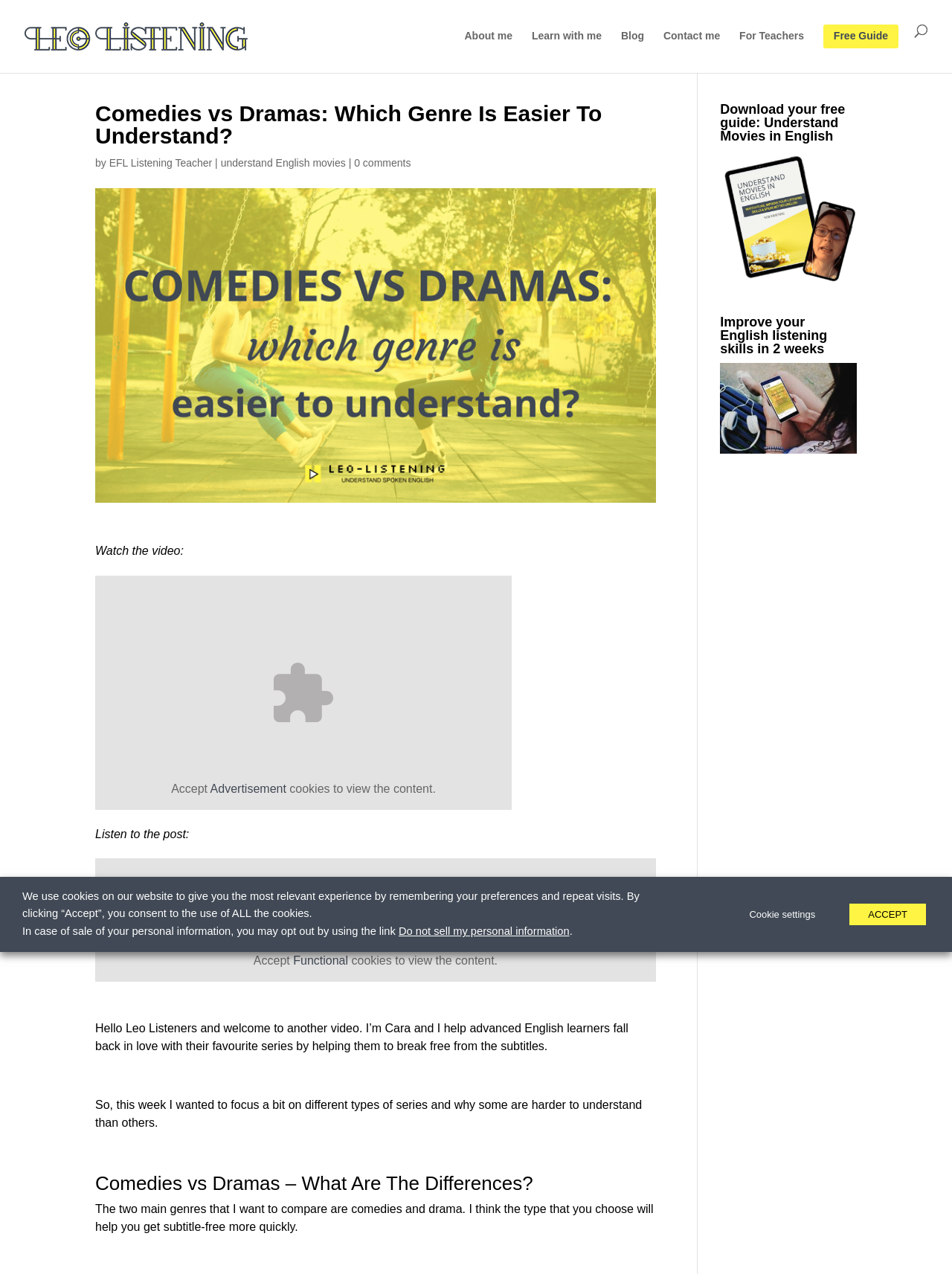Please provide a one-word or short phrase answer to the question:
What is the topic of the current blog post?

Comedies vs Dramas